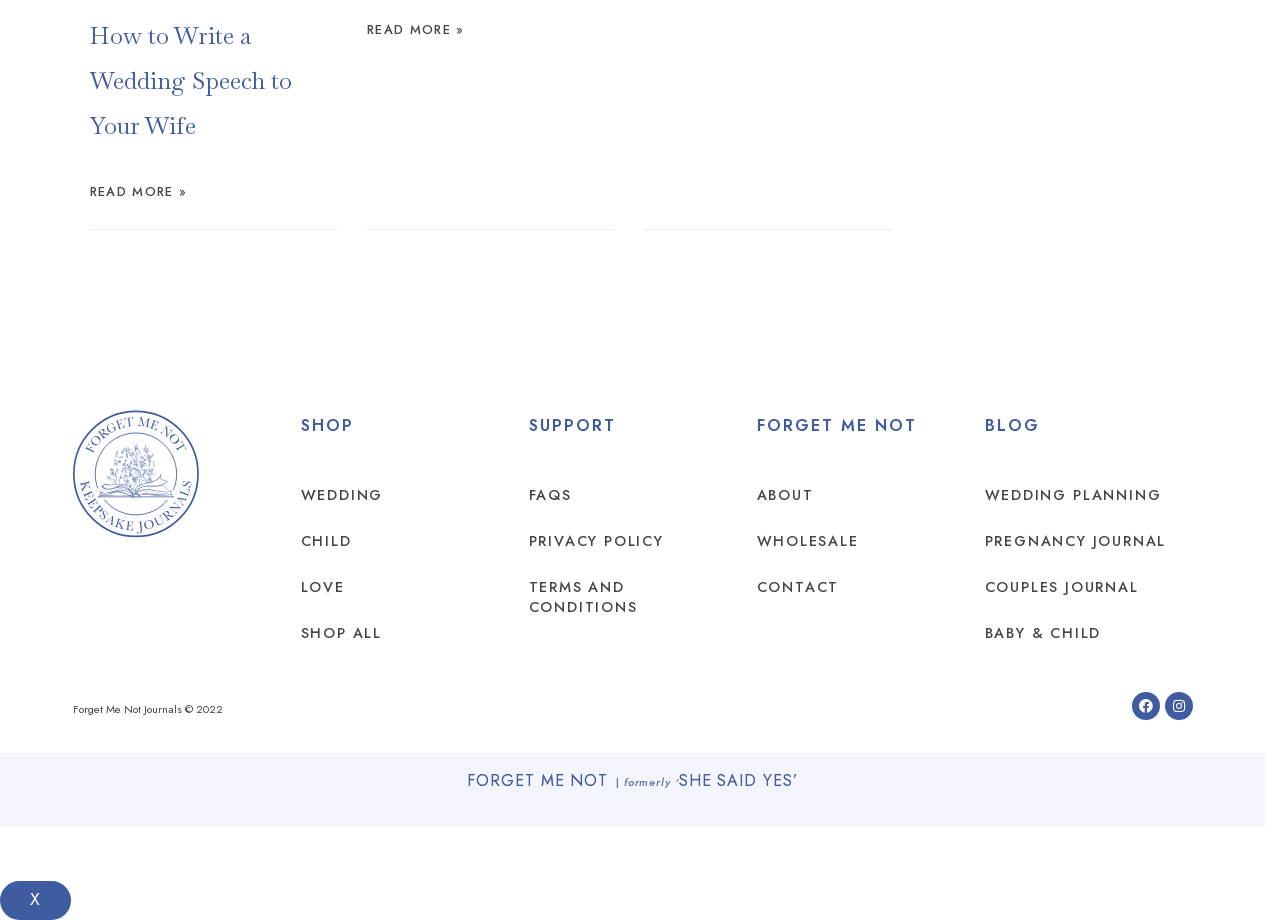What is the name of the website?
Using the image as a reference, answer the question in detail.

I found the name of the website by looking at the footer section, where it says 'Forget Me Not Journals © 2022'. This suggests that the website is owned by Forget Me Not Journals.